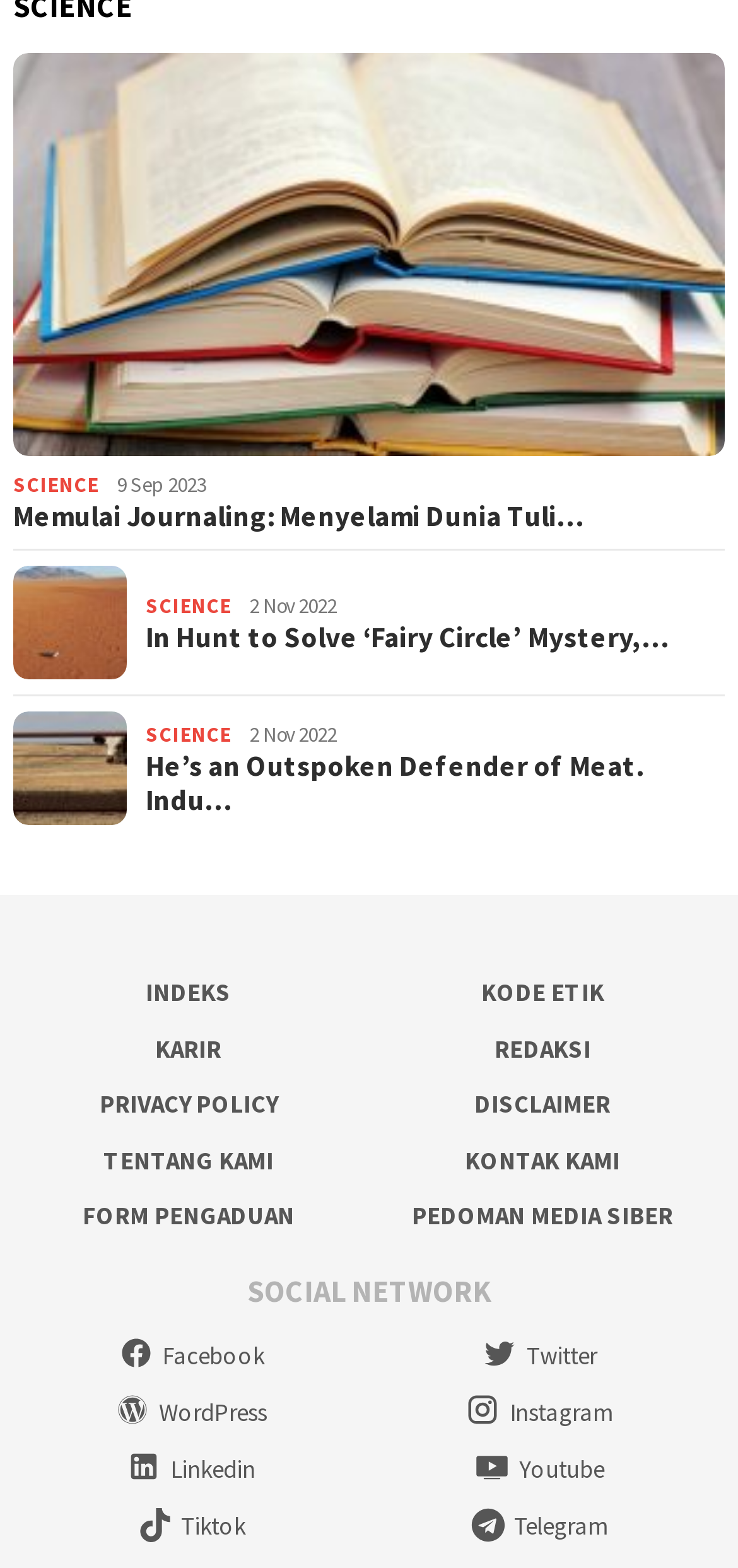Extract the bounding box coordinates for the HTML element that matches this description: "Memulai Journaling: Menyelami Dunia Tuli…". The coordinates should be four float numbers between 0 and 1, i.e., [left, top, right, bottom].

[0.018, 0.319, 0.982, 0.341]